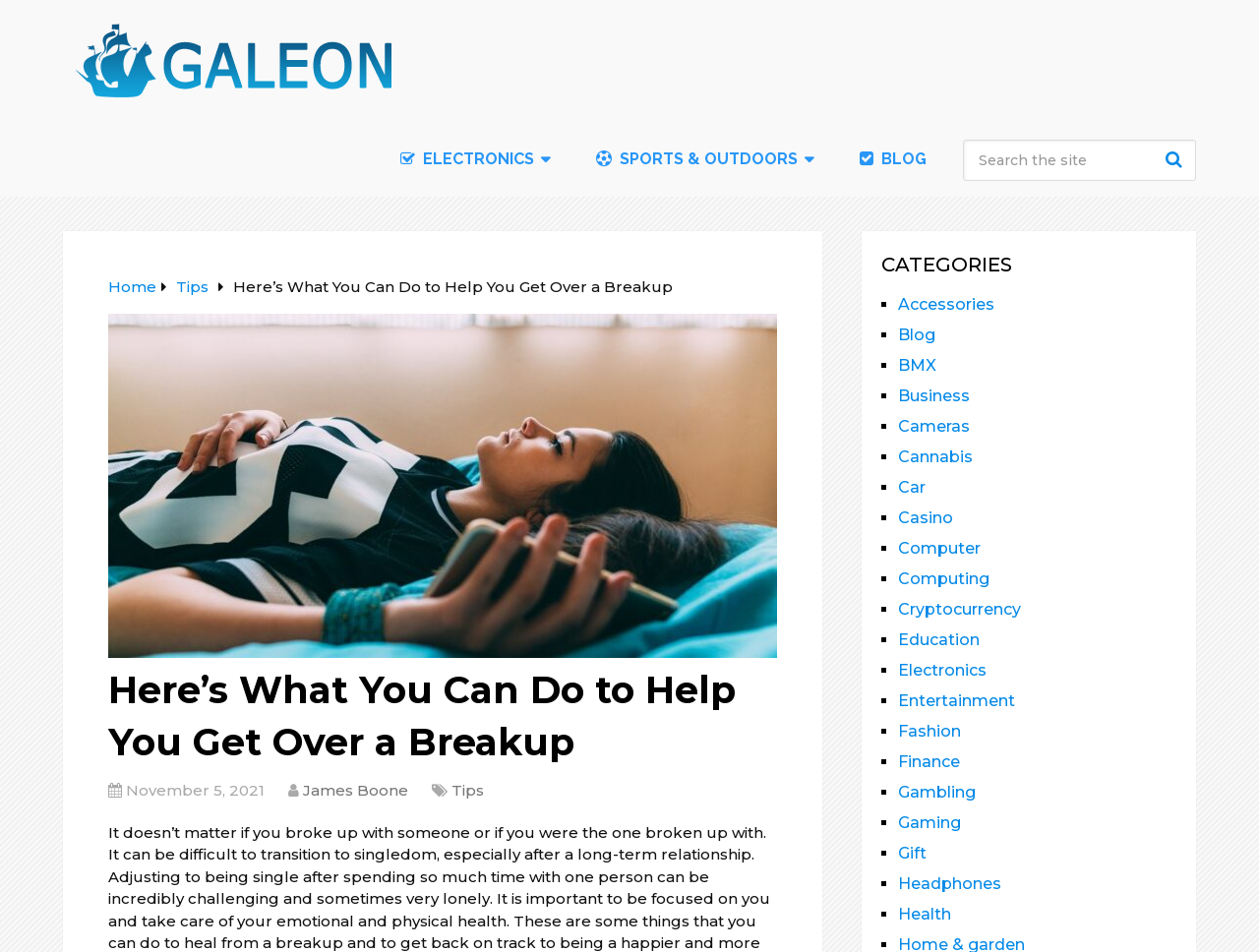Is there a search function on the webpage?
Refer to the image and provide a thorough answer to the question.

A search function is available on the webpage, which can be found in the top-right corner, where it says 'Search the site' and has a search button with a magnifying glass icon.